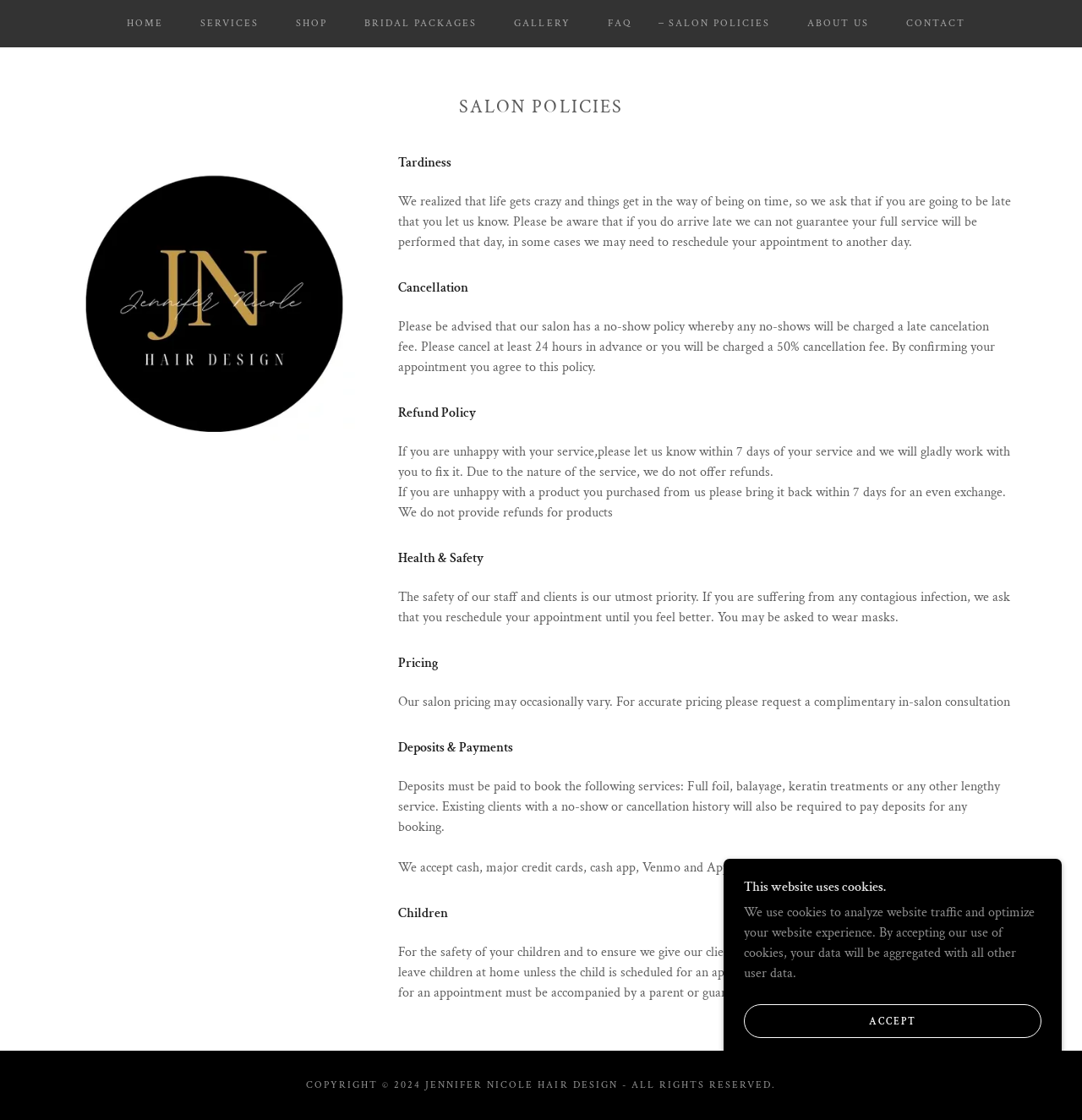Please identify the bounding box coordinates of the area that needs to be clicked to follow this instruction: "Click HOME".

[0.103, 0.008, 0.156, 0.035]